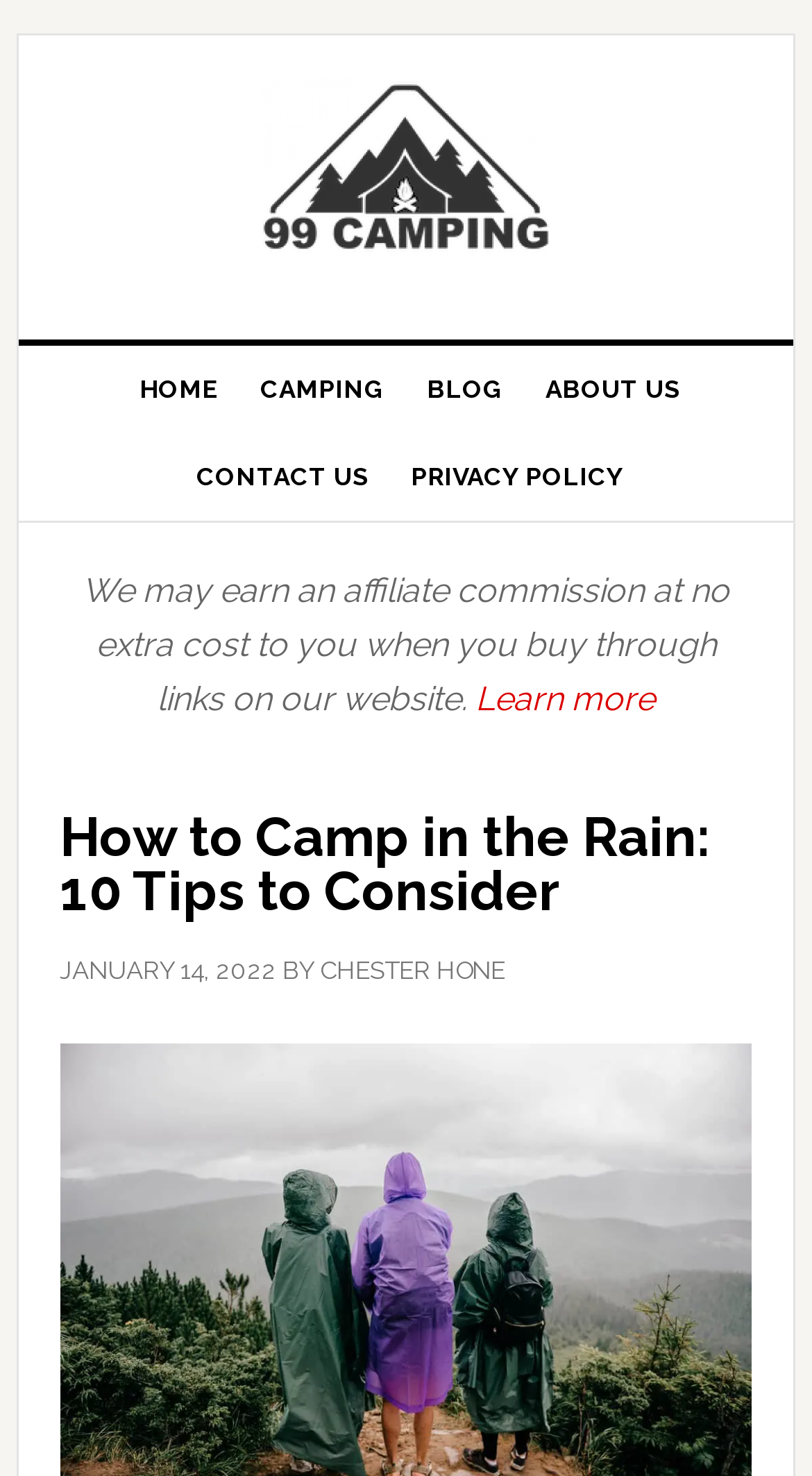Explain the webpage in detail.

The webpage is about camping, specifically providing tips on how to camp in the rain. At the top left corner, there are four "Skip to" links, which allow users to navigate to different sections of the page. Below these links, there is a prominent link to the website's logo, "99CAMPING", which takes up most of the top section of the page.

Underneath the logo, there is a main navigation menu with five links: "HOME", "CAMPING", "BLOG", "ABOUT US", and "CONTACT US". These links are arranged horizontally across the page.

Below the navigation menu, there is a disclaimer text stating that the website may earn an affiliate commission when users buy through links on the website. This text is followed by a "Learn more" link.

The main content of the page is headed by a title, "How to Camp in the Rain: 10 Tips to Consider", which is centered near the top of the page. Below the title, there is a timestamp indicating that the article was published on January 14, 2022, followed by the author's name, "CHESTER HONE".